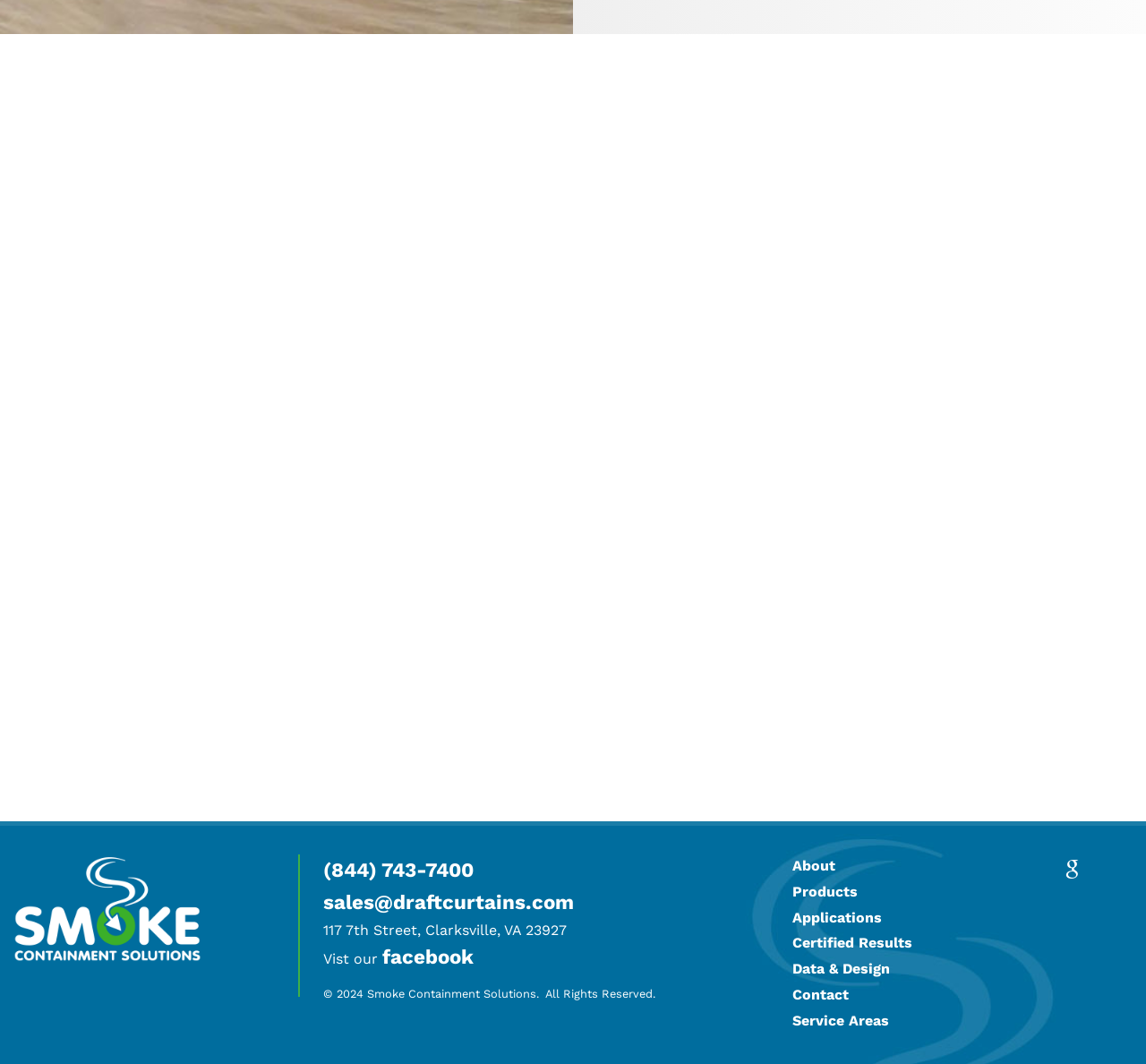Using the provided element description: "Data & Design", determine the bounding box coordinates of the corresponding UI element in the screenshot.

[0.692, 0.903, 0.777, 0.919]